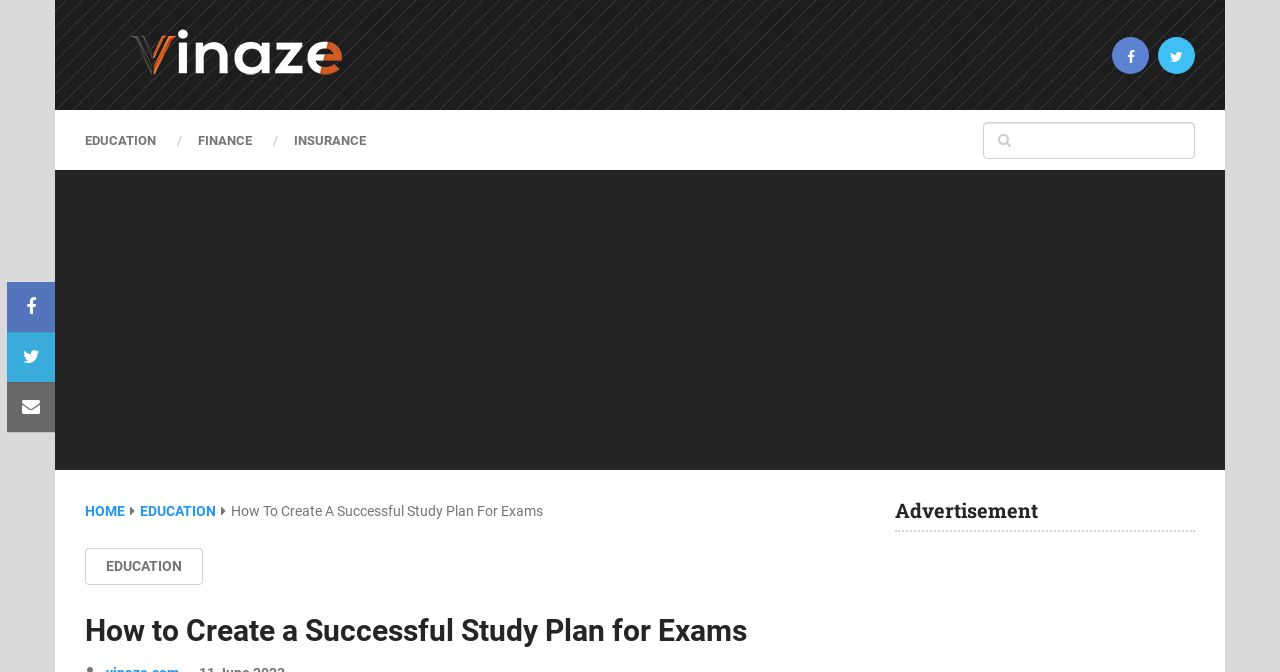Find the bounding box coordinates of the element to click in order to complete this instruction: "view INSURANCE page". The bounding box coordinates must be four float numbers between 0 and 1, denoted as [left, top, right, bottom].

[0.213, 0.191, 0.302, 0.225]